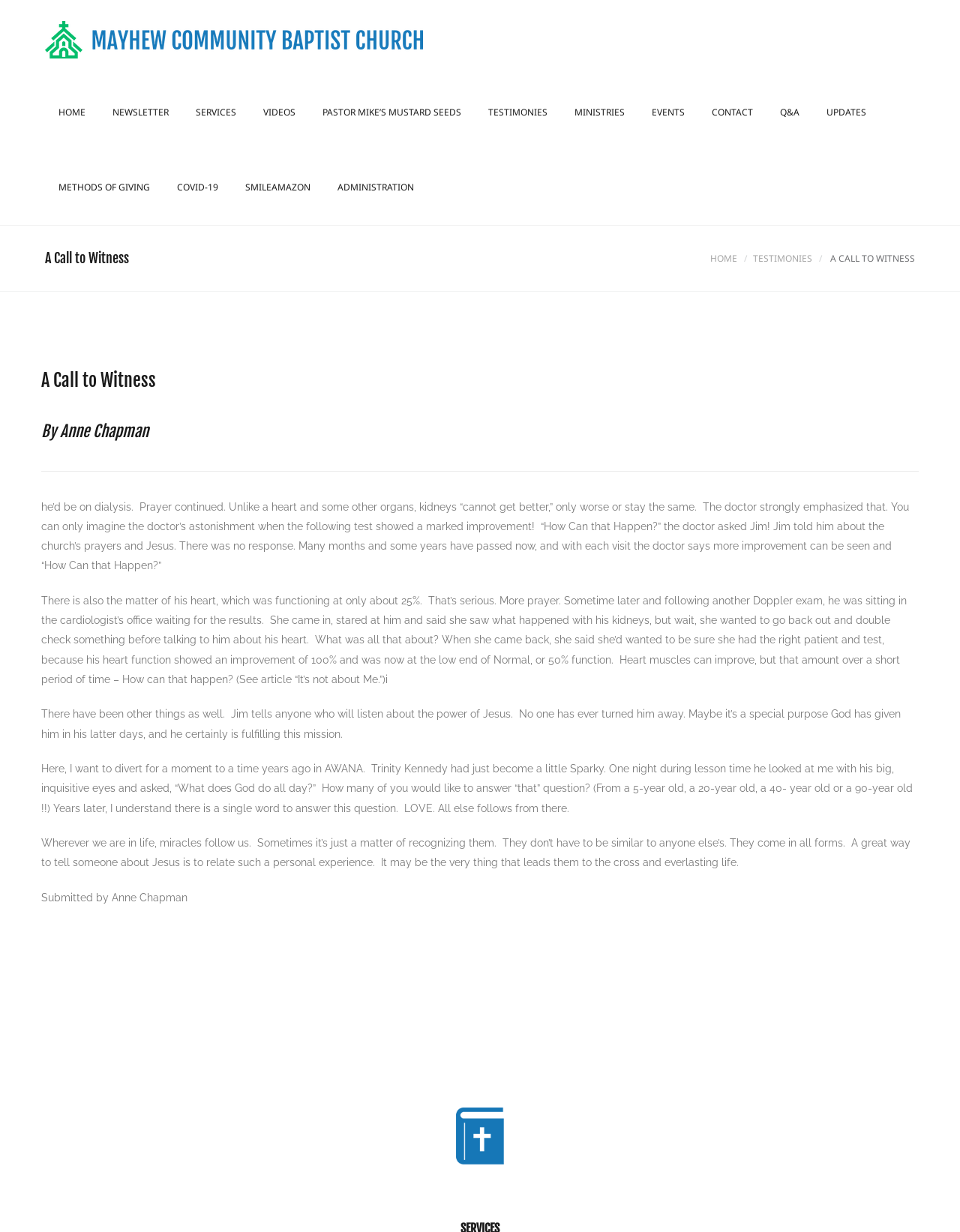What is the theme of the article 'A Call to Witness'?
Please provide an in-depth and detailed response to the question.

I found the answer by reading the article 'A Call to Witness' and understanding its content. The article talks about Jim's miraculous recoveries from kidney and heart problems, and how prayer and faith in Jesus played a role in his recoveries. Therefore, the theme of the article is about miracles and faith.